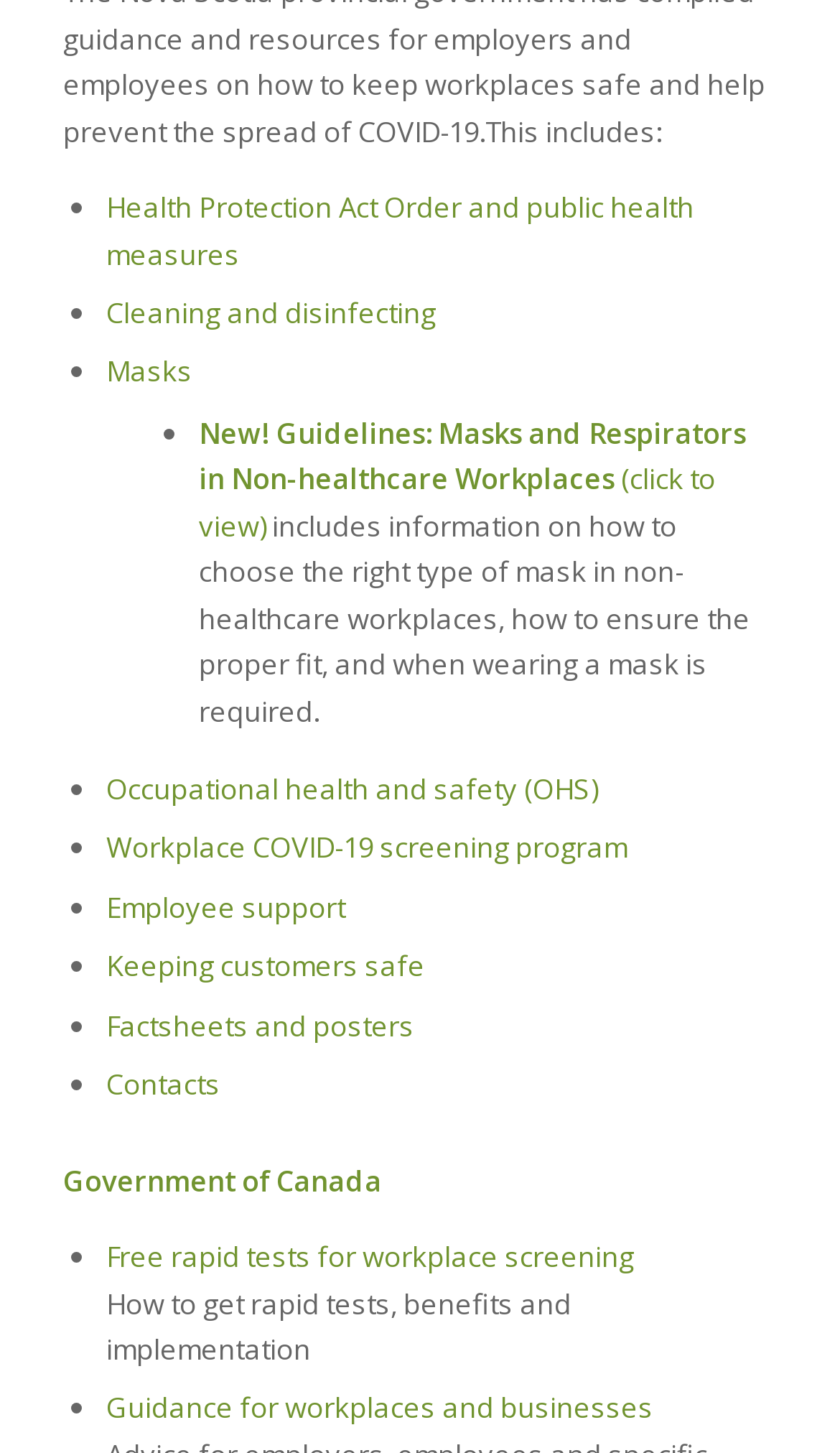Please provide a brief answer to the question using only one word or phrase: 
What is the purpose of the 'Guidelines: Masks and Respirators in Non-healthcare Workplaces' link?

To provide mask guidelines